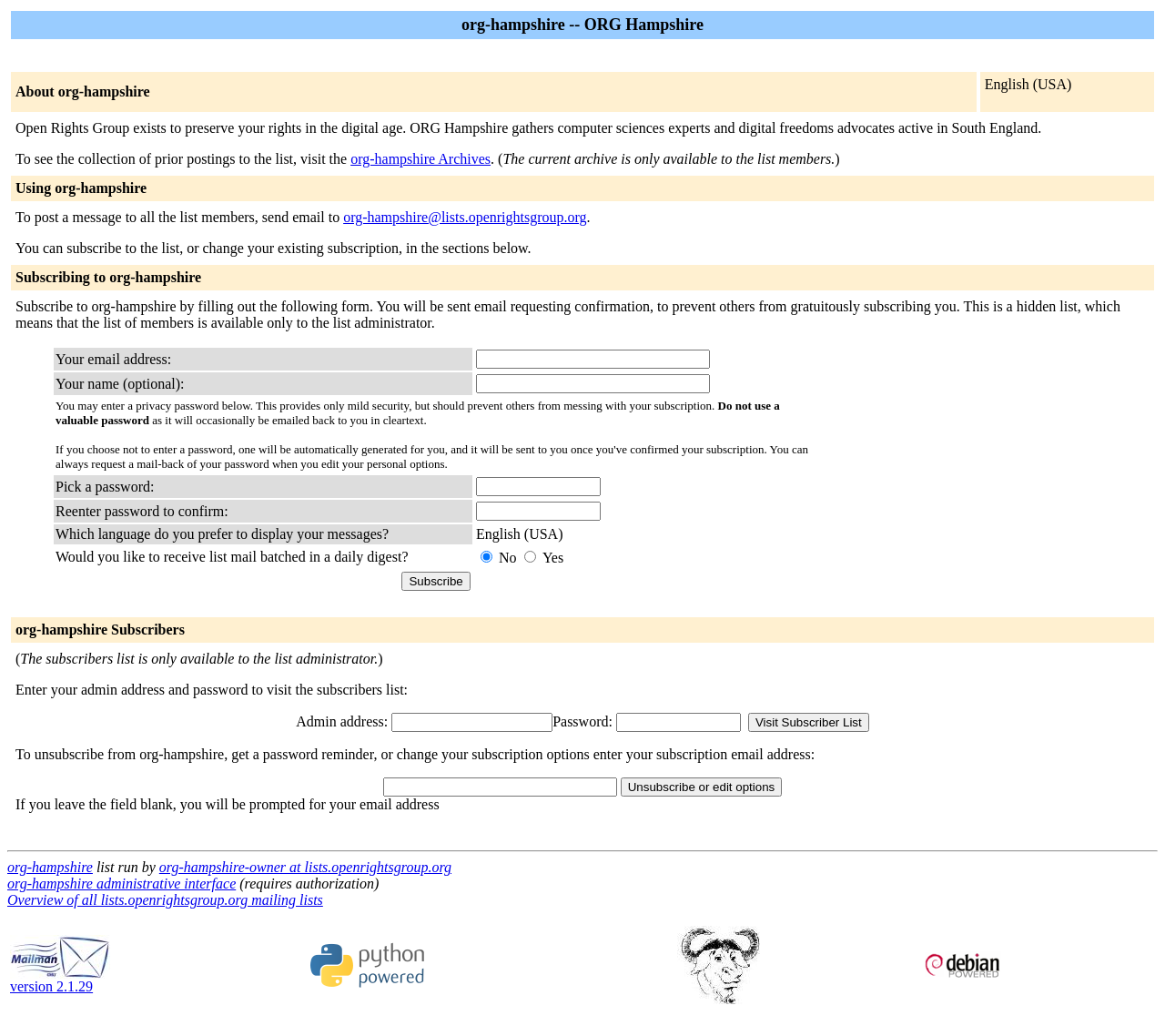How can I subscribe to the list?
Refer to the image and provide a detailed answer to the question.

To subscribe to the list, one needs to fill out the form provided in the table, which includes fields for email address, name, password, and language preference.